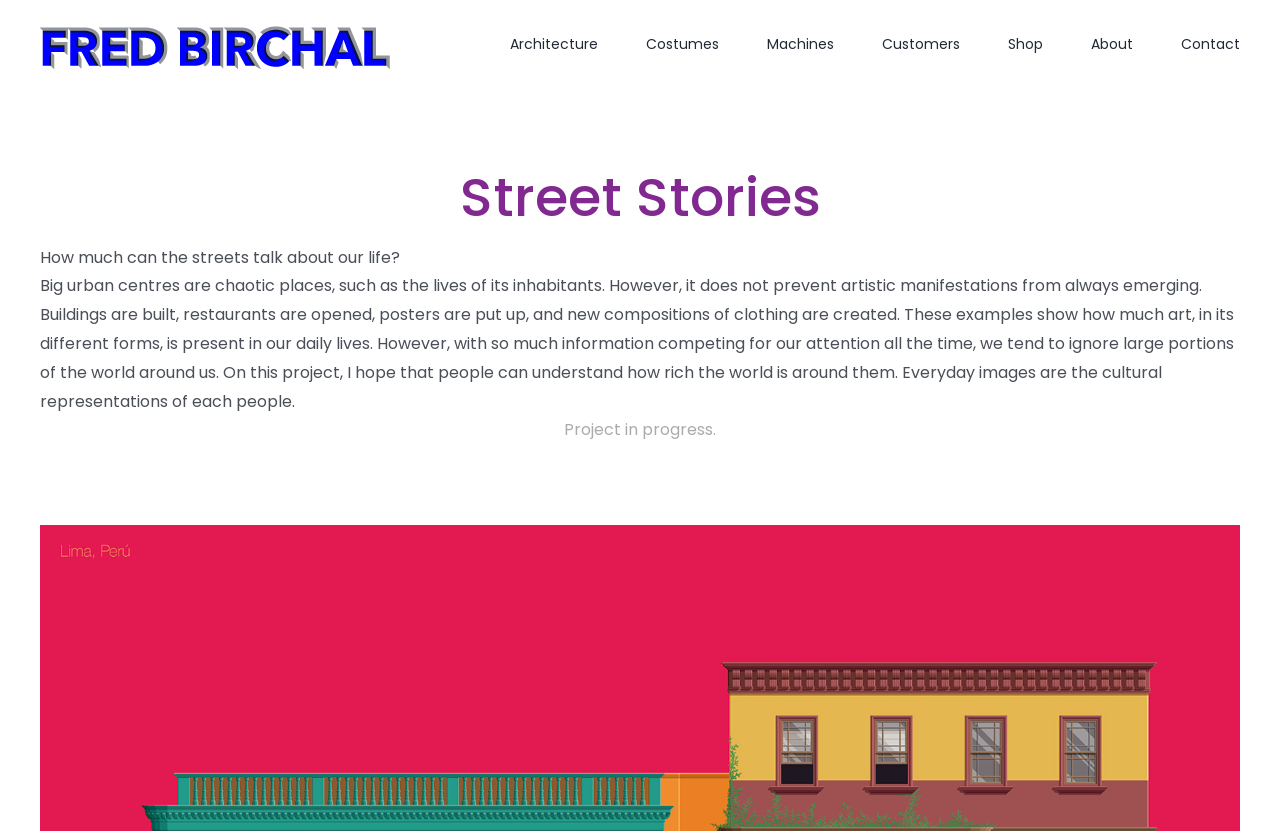Determine the bounding box coordinates of the clickable area required to perform the following instruction: "Click the 'Fred Birchal Logo'". The coordinates should be represented as four float numbers between 0 and 1: [left, top, right, bottom].

[0.031, 0.03, 0.305, 0.085]